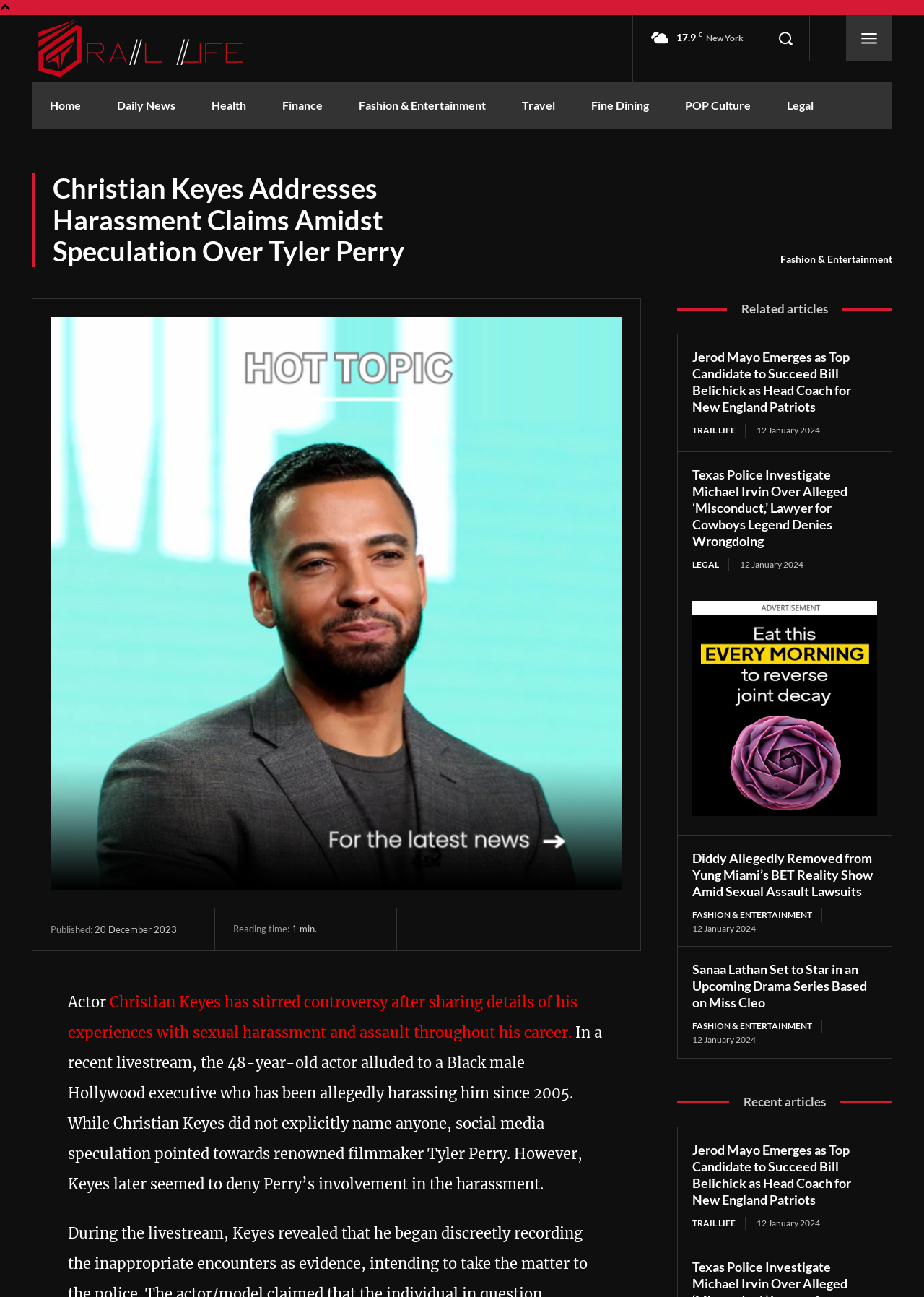Give a full account of the webpage's elements and their arrangement.

The webpage appears to be a news article page from Traillife Media, with a focus on entertainment and celebrity news. At the top of the page, there is a logo and a navigation menu with links to various categories such as Home, Daily News, Health, Finance, Fashion & Entertainment, Travel, Fine Dining, POP Culture, and Legal.

Below the navigation menu, there is a large heading that reads "Christian Keyes Addresses Harassment Claims Amidst Speculation Over Tyler Perry". This is followed by a brief summary of the article, which discusses Christian Keyes' experiences with sexual harassment and assault in the entertainment industry.

To the right of the article summary, there is a section with a search button and a few social media links. Below this section, there is a large image that takes up most of the width of the page.

The main content of the page is divided into two columns. The left column contains the article text, which is a lengthy piece that discusses Christian Keyes' allegations of harassment and assault. The right column contains a list of related articles, each with a heading, a brief summary, and a link to the full article. There are five related articles in total, with topics ranging from sports to celebrity news.

At the bottom of the page, there is a section with a heading that reads "Recent articles", which contains a list of links to other news articles on the site.